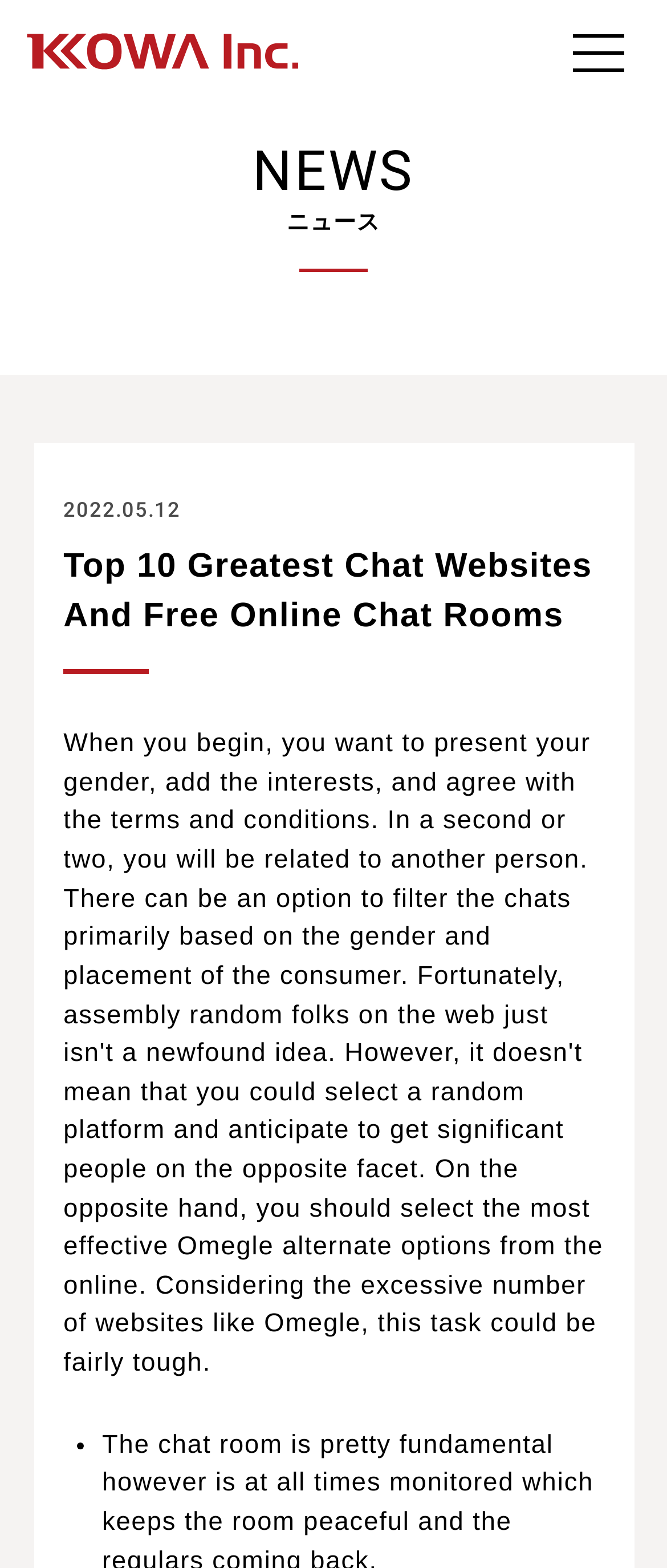What is the date of the news?
Look at the image and construct a detailed response to the question.

I found the date of the news by looking at the time element which is a child of the heading 'NEWS ニュース'. The time element contains a static text '2022.05.12'.